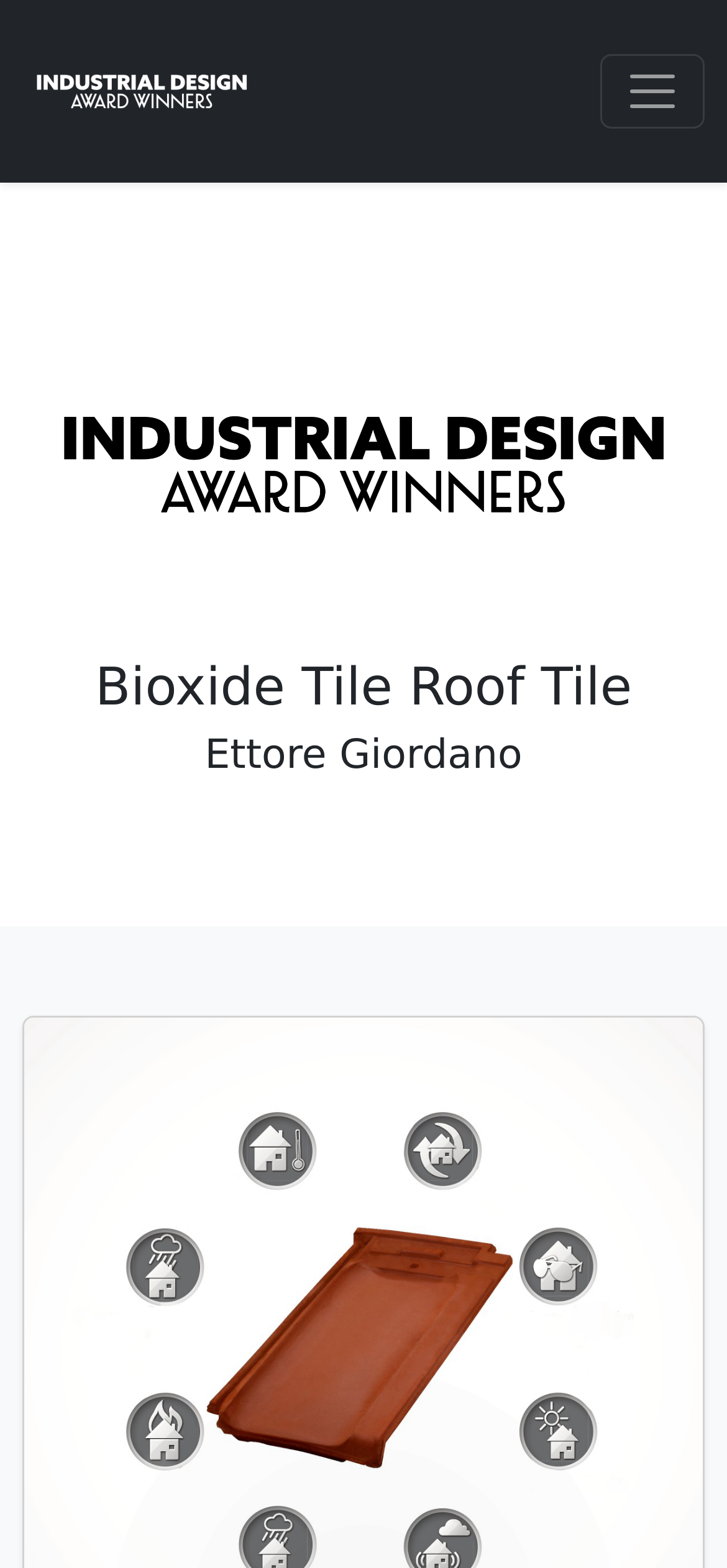What is the name of the designer? Analyze the screenshot and reply with just one word or a short phrase.

Ettore Giordano